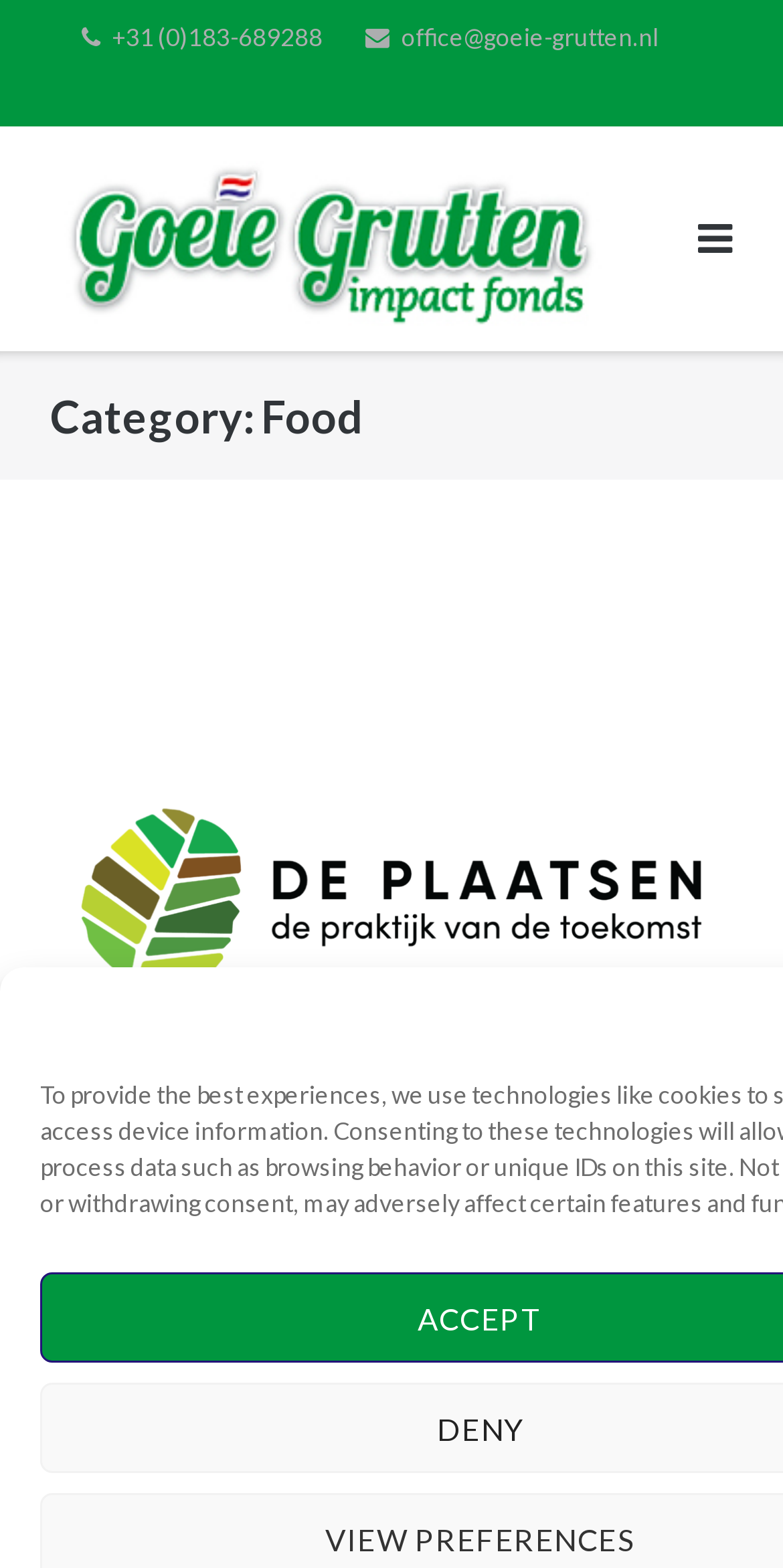Respond concisely with one word or phrase to the following query:
What is the name of the organization?

Goeie Grutten Impact Fonds